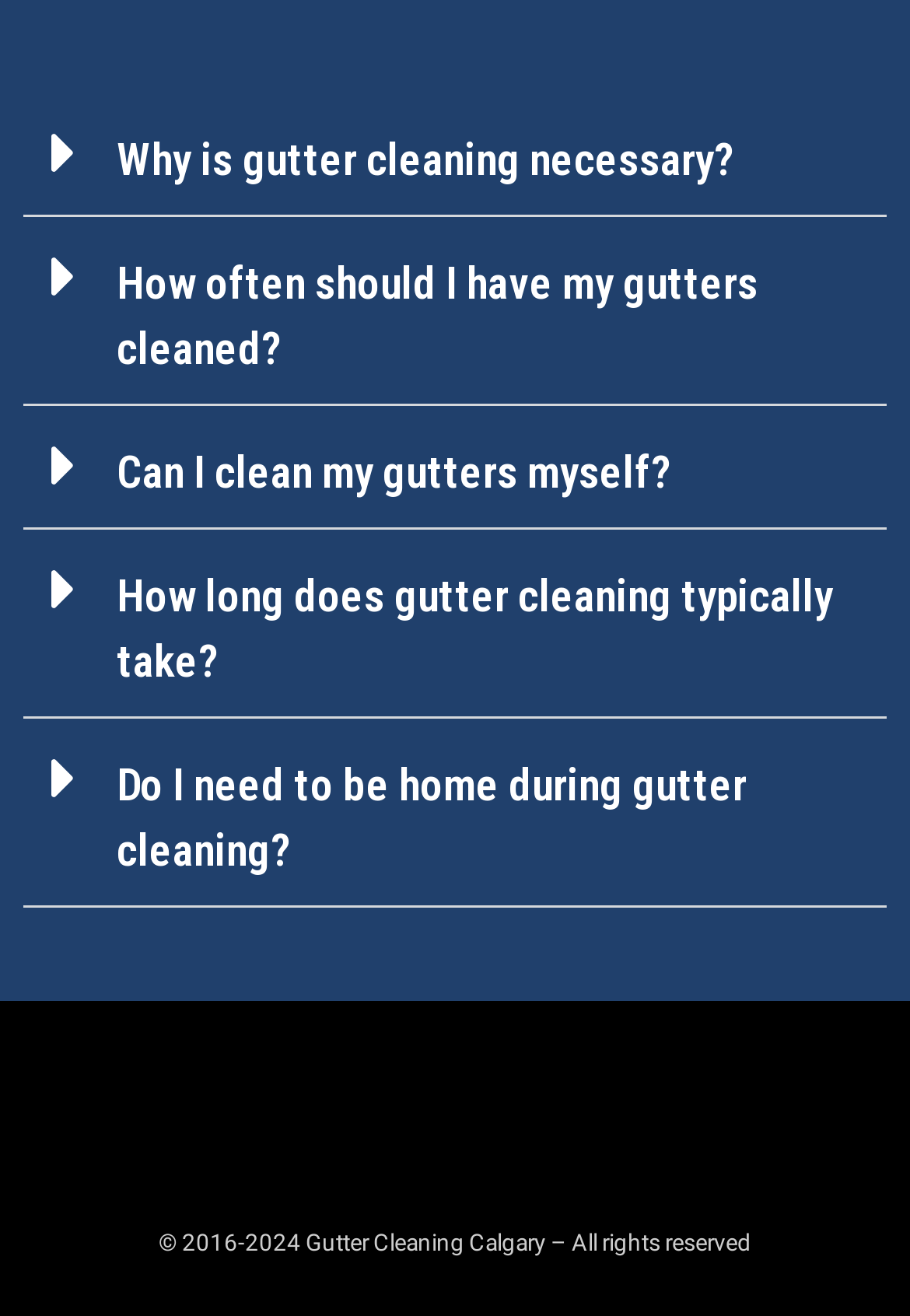Please specify the bounding box coordinates of the clickable region necessary for completing the following instruction: "Click on 'Why is gutter cleaning necessary?'". The coordinates must consist of four float numbers between 0 and 1, i.e., [left, top, right, bottom].

[0.026, 0.072, 0.974, 0.166]